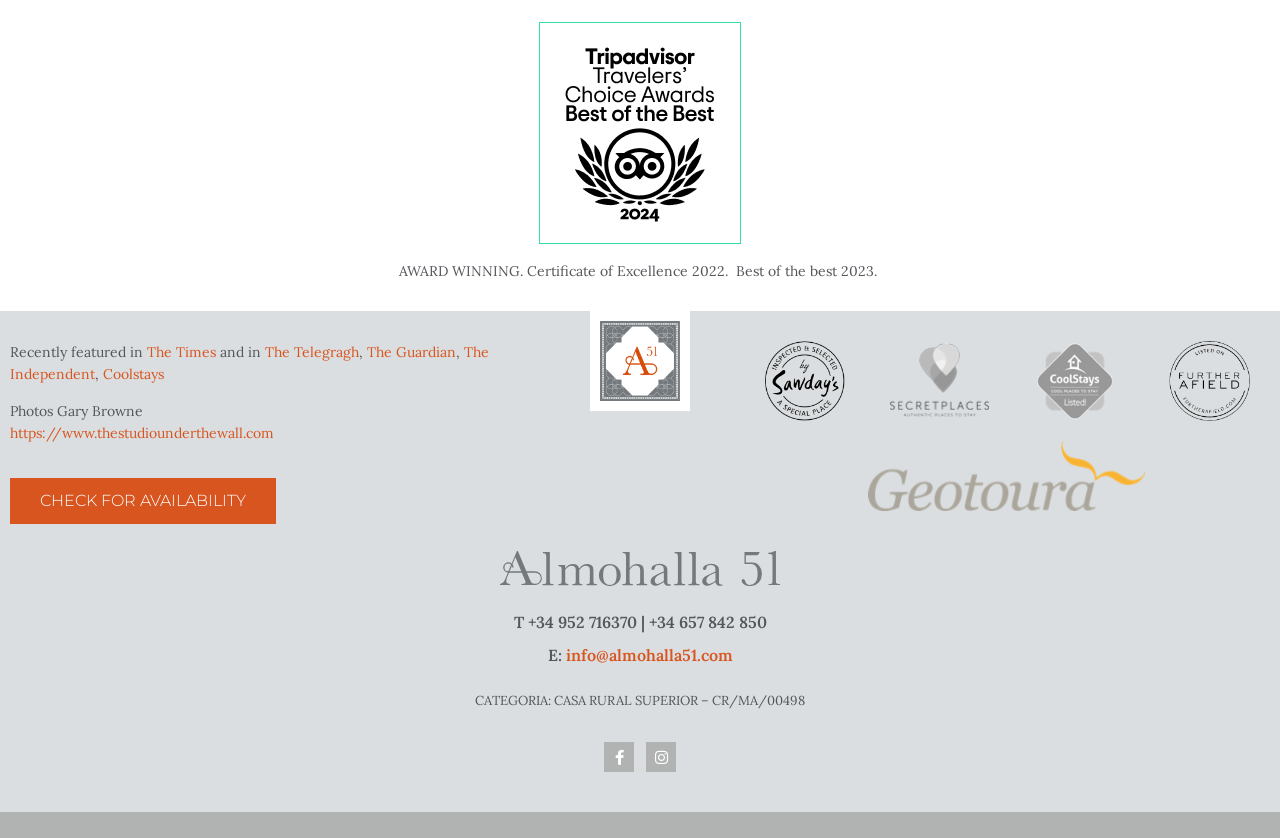Please determine the bounding box coordinates of the element's region to click in order to carry out the following instruction: "Send an email to info@almohalla51.com". The coordinates should be four float numbers between 0 and 1, i.e., [left, top, right, bottom].

[0.442, 0.769, 0.572, 0.793]